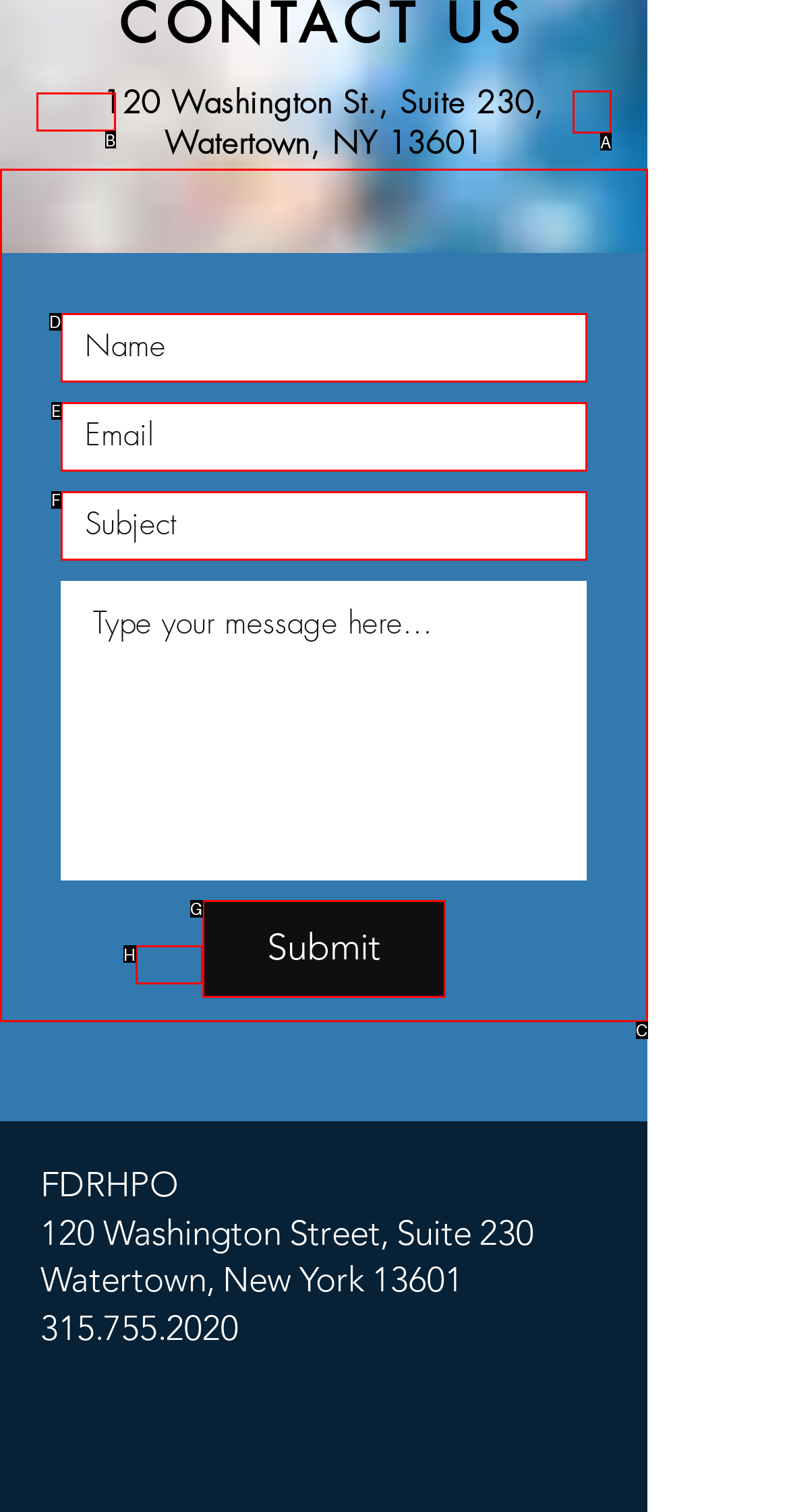Identify the letter that best matches this UI element description: 29
Answer with the letter from the given options.

B